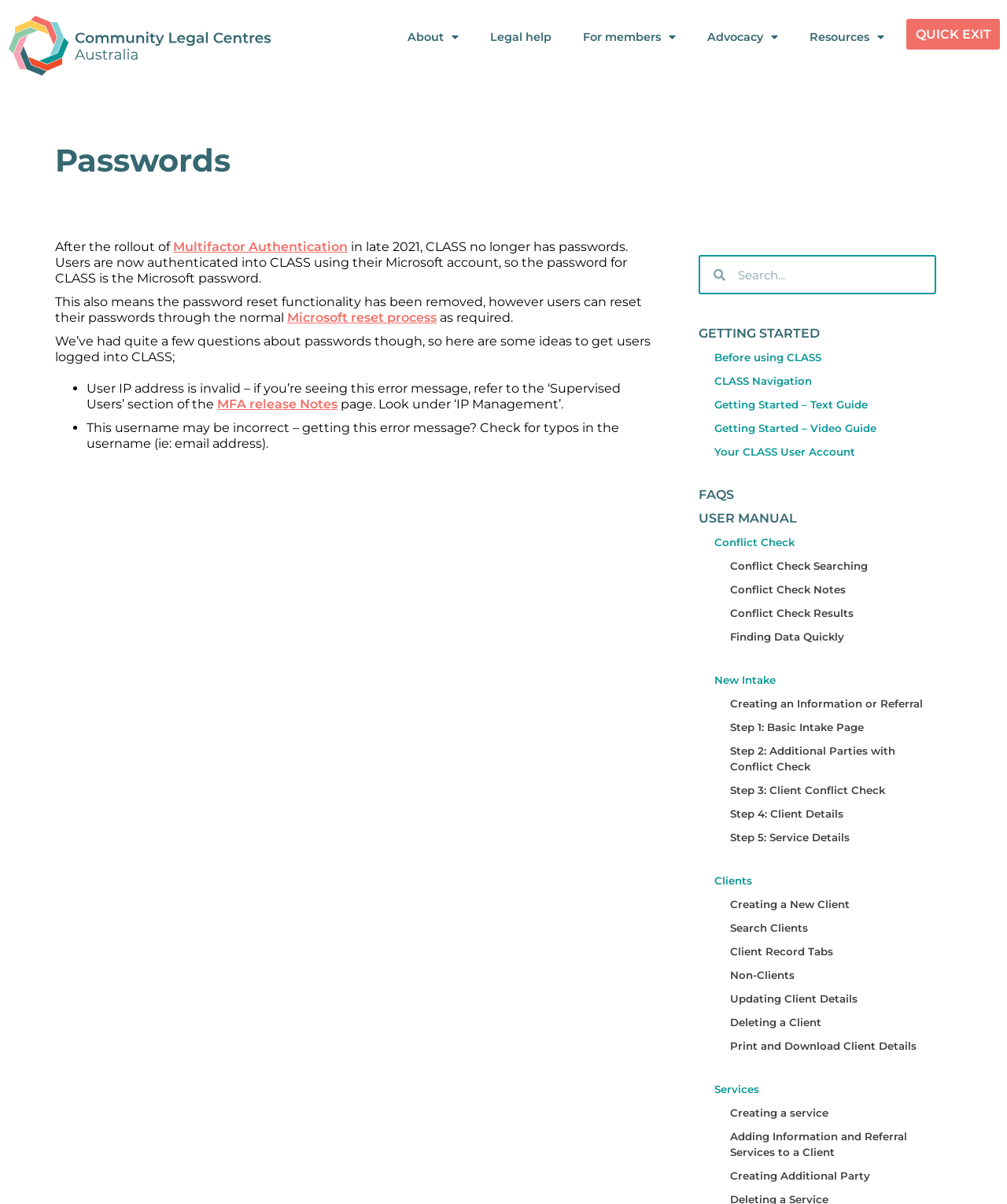Identify the bounding box coordinates of the clickable region to carry out the given instruction: "Search for something".

[0.694, 0.212, 0.93, 0.244]